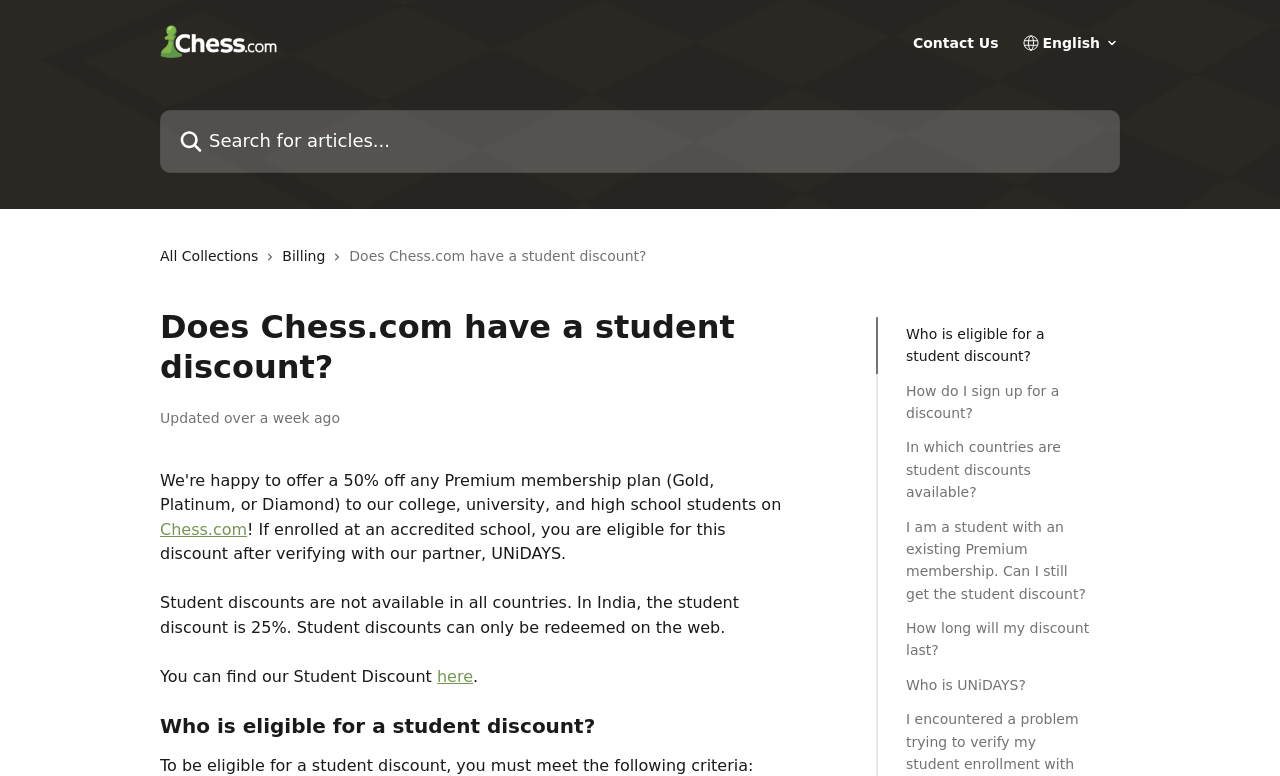Locate the bounding box coordinates of the element that should be clicked to fulfill the instruction: "Change language".

[0.789, 0.045, 0.875, 0.076]